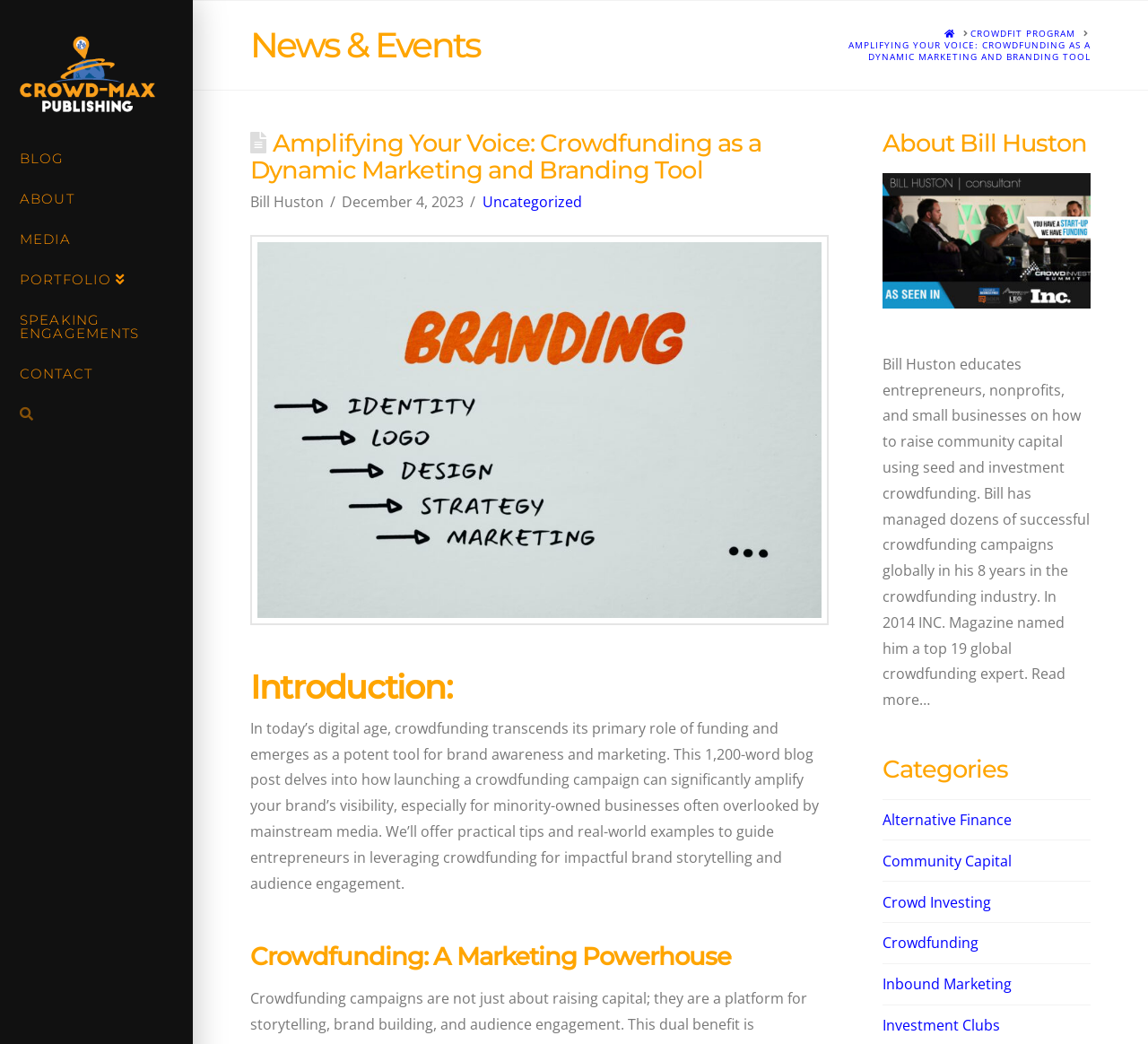Create a full and detailed caption for the entire webpage.

The webpage is about crowdfunding as a dynamic marketing and branding tool, with a focus on amplifying one's voice. At the top, there is a logo of "Crowd Max Media" accompanied by a link to the website. Below the logo, there are several navigation links, including "BLOG", "ABOUT", "MEDIA", "PORTFOLIO", "SPEAKING ENGAGEMENTS", and "CONTACT".

On the left side of the page, there is a section titled "News & Events" with a breadcrumb navigation menu below it. The breadcrumb menu shows the current page's location, with links to "HOME", "CROWDFIT PROGRAM", and the current page, "AMPLIFYING YOUR VOICE: CROWDFUNDING AS A DYNAMIC MARKETING AND BRANDING TOOL".

The main content of the page is divided into sections. The first section has a heading "Amplifying Your Voice: Crowdfunding as a Dynamic Marketing and Branding Tool" and is followed by the author's name, "Bill Huston", and the date "December 4, 2023". Below this, there is a link to the category "Uncategorized".

The next section is an introduction to the topic, which explains how crowdfunding can be used as a potent tool for brand awareness and marketing. This section is followed by a heading "Crowdfunding: A Marketing Powerhouse".

On the right side of the page, there is a section about the author, Bill Huston, with a heading "About Bill Huston". This section provides a brief bio of the author, including his expertise in crowdfunding and his achievements. Below this, there is a section titled "Categories" with links to various categories, including "Alternative Finance", "Community Capital", "Crowd Investing", "Crowdfunding", "Inbound Marketing", and "Investment Clubs".